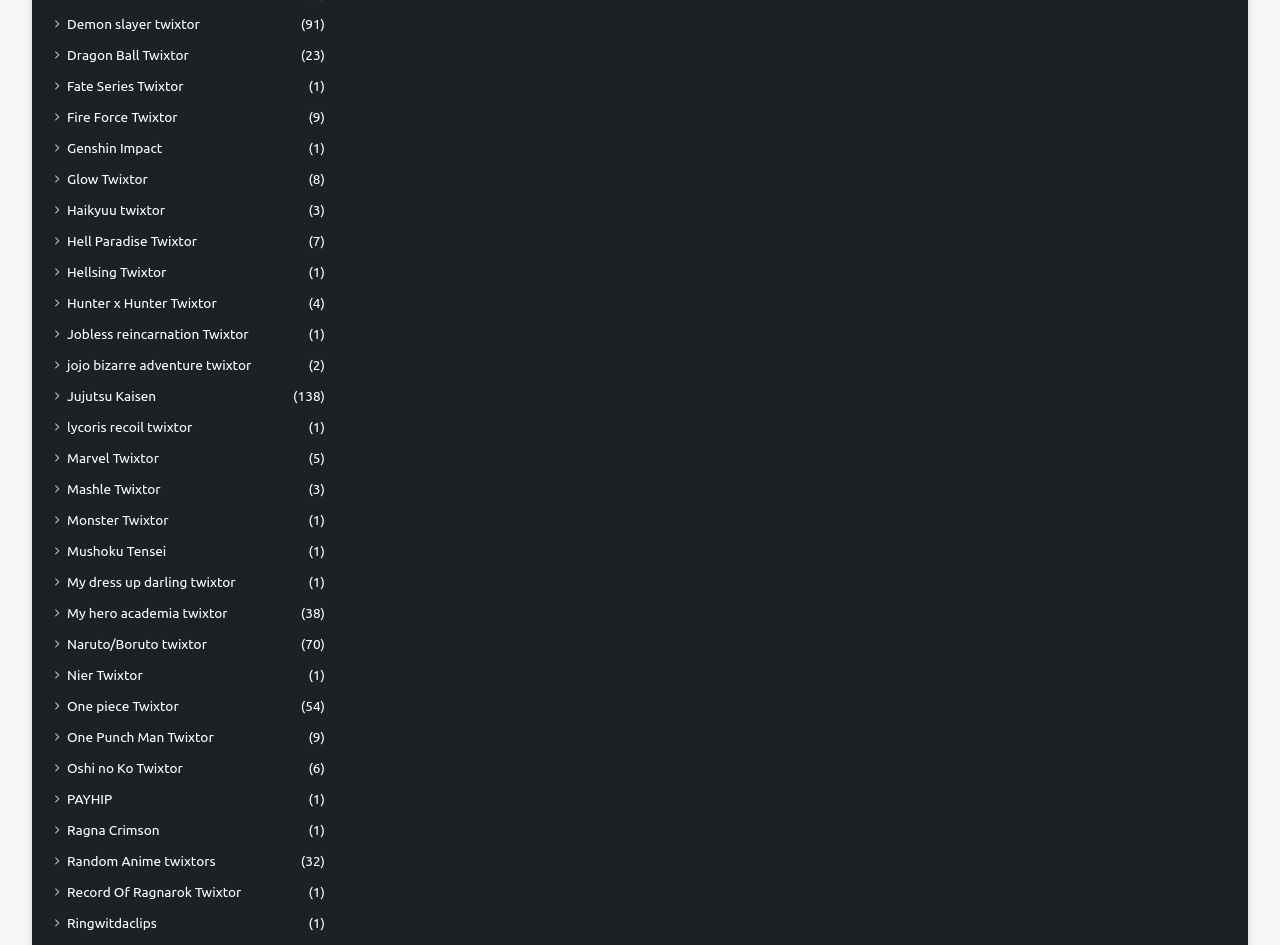Find the bounding box coordinates of the element's region that should be clicked in order to follow the given instruction: "Open One piece Twixtor". The coordinates should consist of four float numbers between 0 and 1, i.e., [left, top, right, bottom].

[0.052, 0.736, 0.14, 0.758]